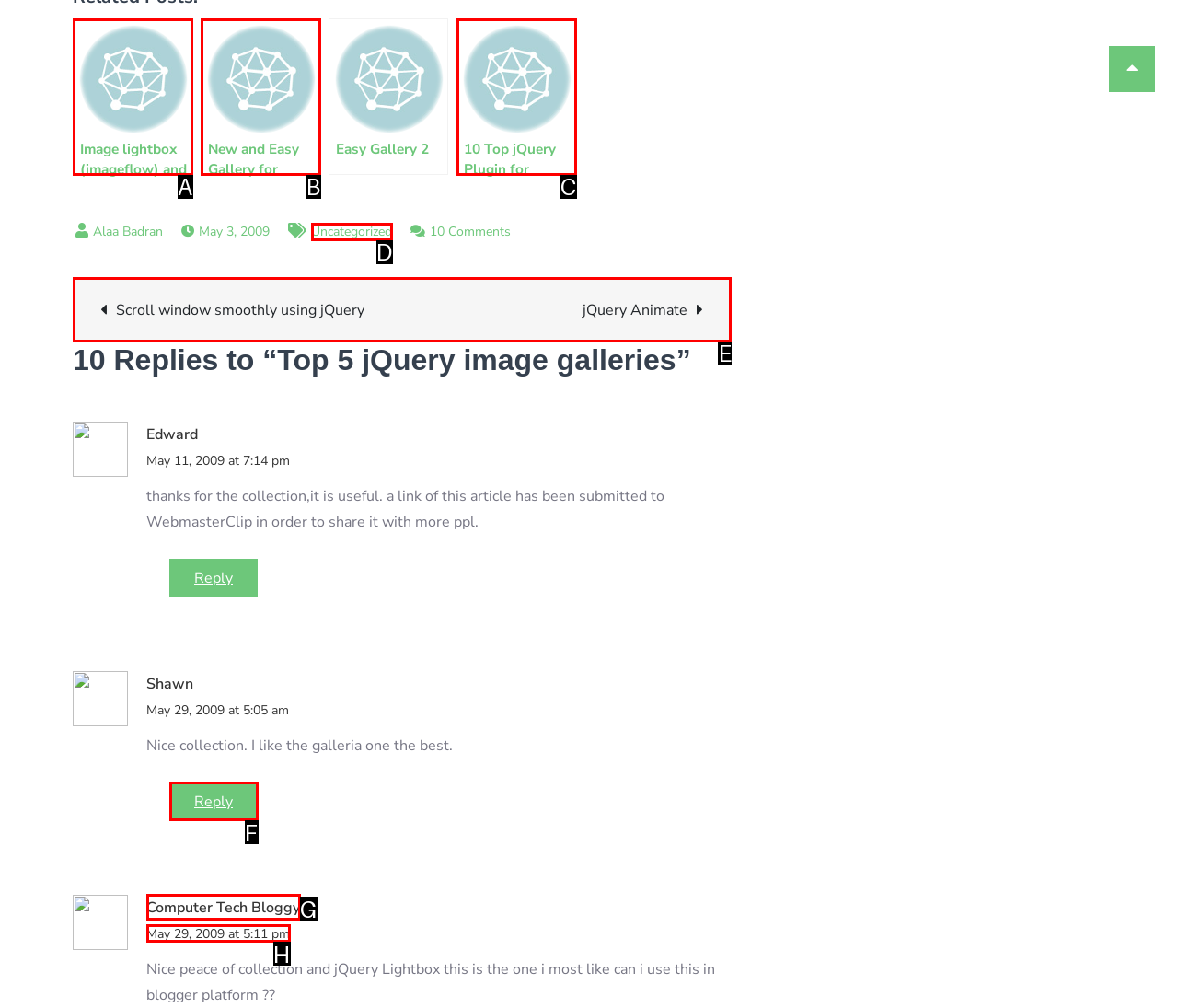Select the appropriate letter to fulfill the given instruction: View the post navigation
Provide the letter of the correct option directly.

E